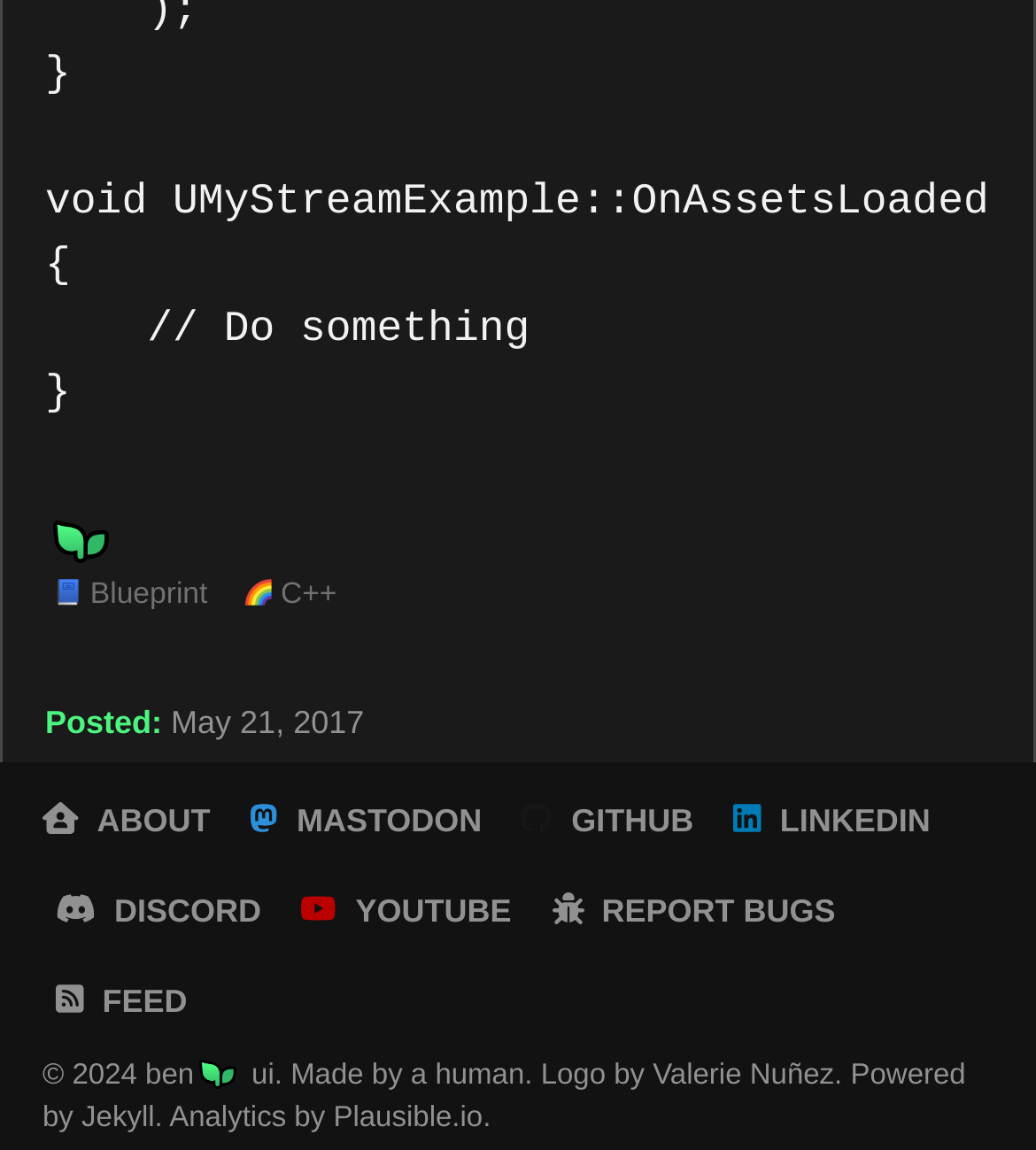Identify the bounding box coordinates of the clickable region necessary to fulfill the following instruction: "Enter ID number or passport number". The bounding box coordinates should be four float numbers between 0 and 1, i.e., [left, top, right, bottom].

None